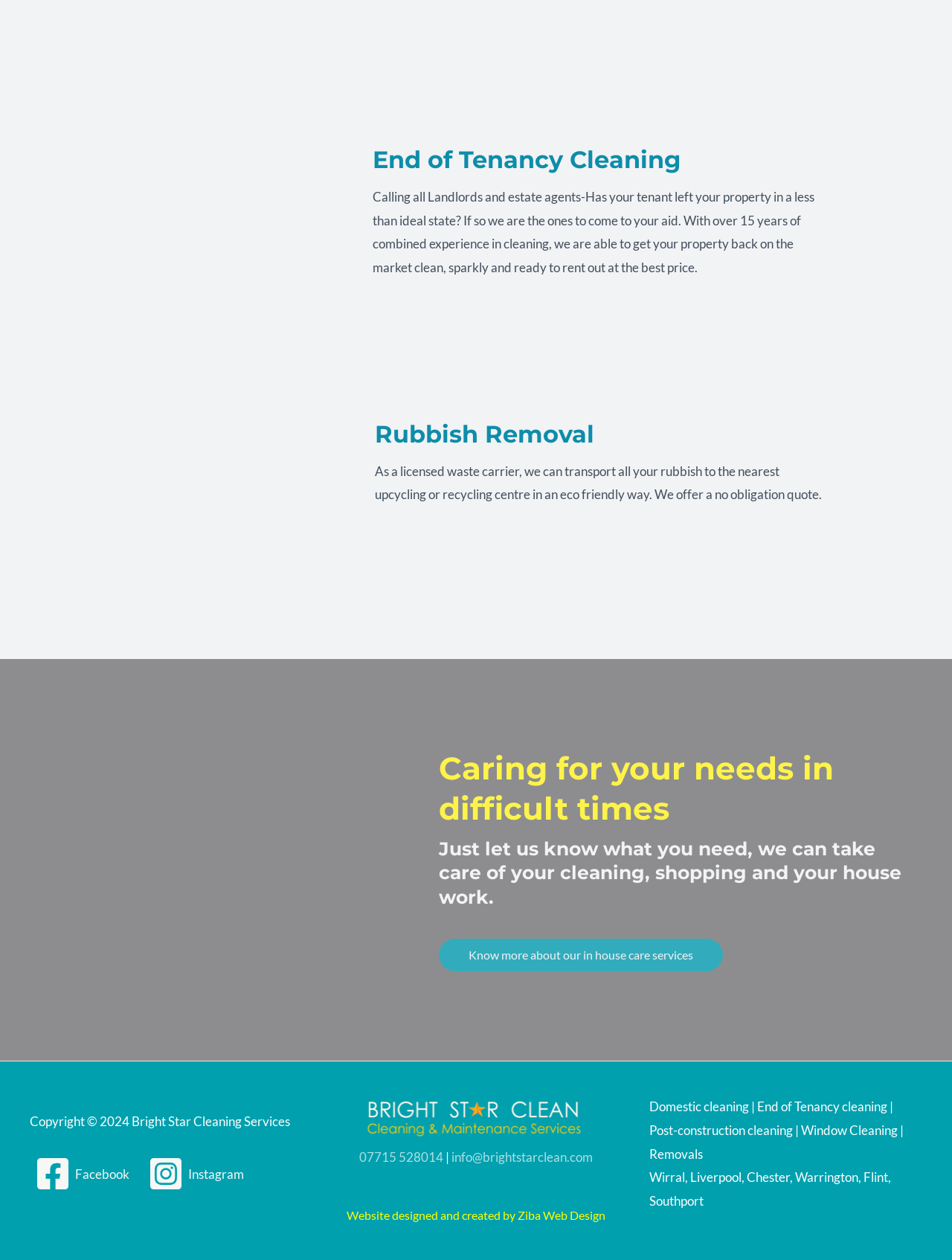Analyze the image and provide a detailed answer to the question: What is the main service offered by Bright Star Cleaning Services?

Based on the webpage, the main heading 'End of Tenancy Cleaning' suggests that this is one of the primary services offered by Bright Star Cleaning Services. Additionally, the text 'Calling all Landlords and estate agents-Has your tenant left your property in a less than ideal state? If so we are the ones to come to your aid.' further supports this conclusion.